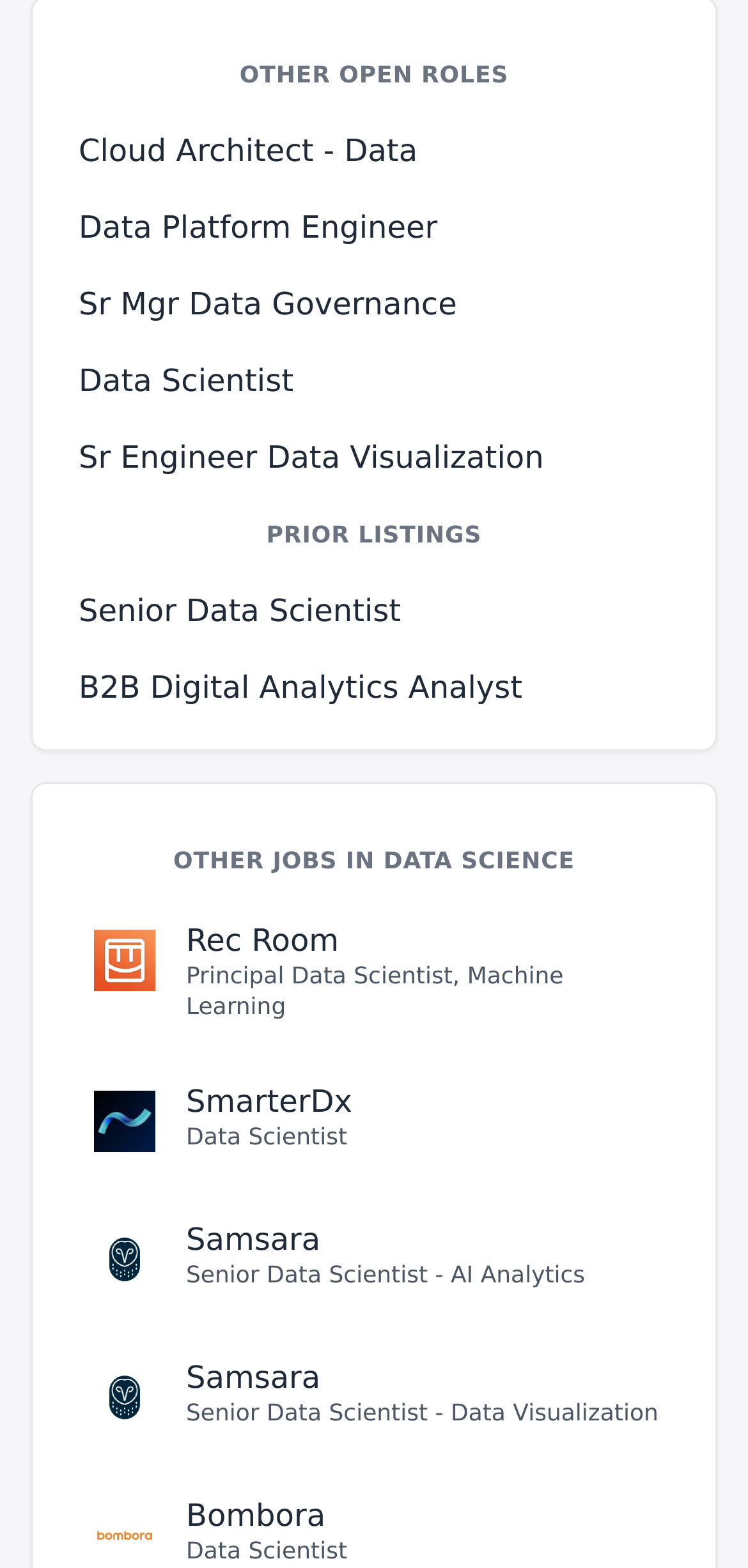Using floating point numbers between 0 and 1, provide the bounding box coordinates in the format (top-left x, top-left y, bottom-right x, bottom-right y). Locate the UI element described here: Sr Engineer Data Visualization

[0.085, 0.263, 0.915, 0.322]